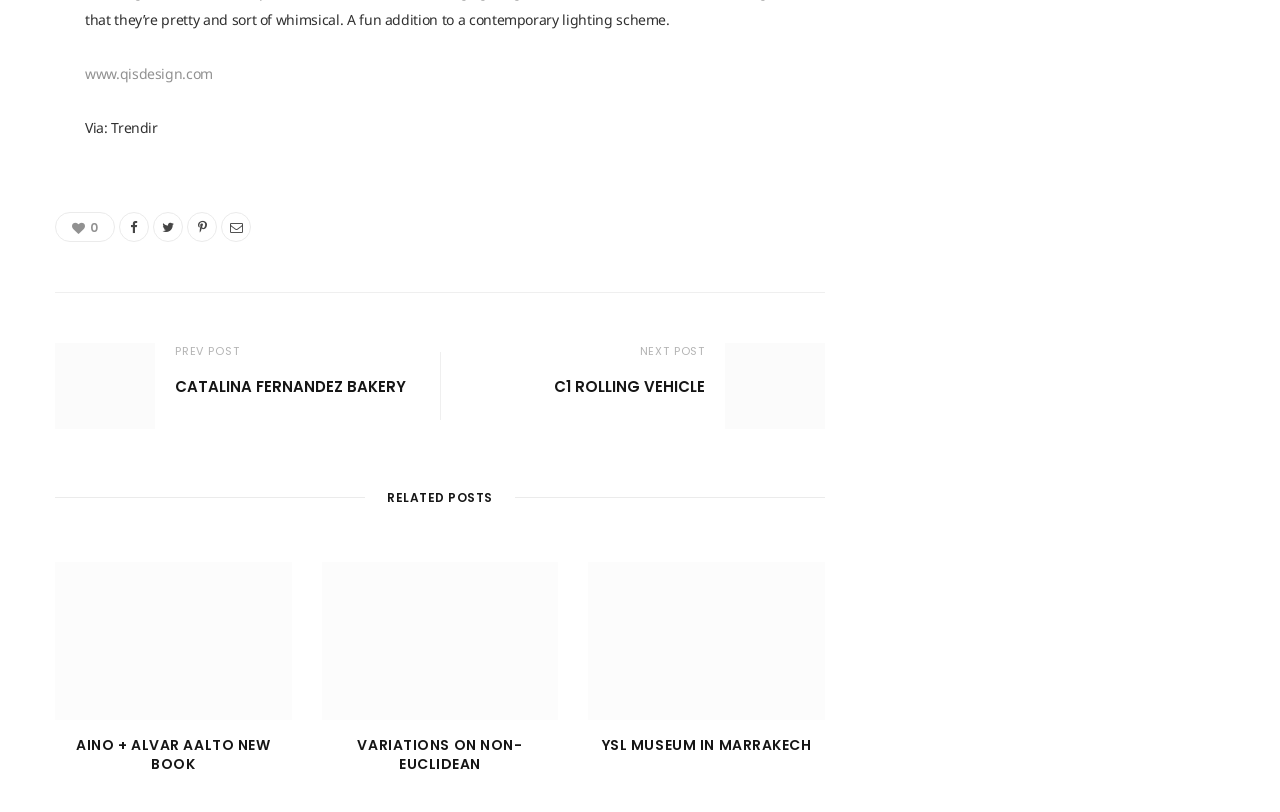Given the element description YSL Museum in Marrakech, identify the bounding box coordinates for the UI element on the webpage screenshot. The format should be (top-left x, top-left y, bottom-right x, bottom-right y), with values between 0 and 1.

[0.47, 0.905, 0.634, 0.93]